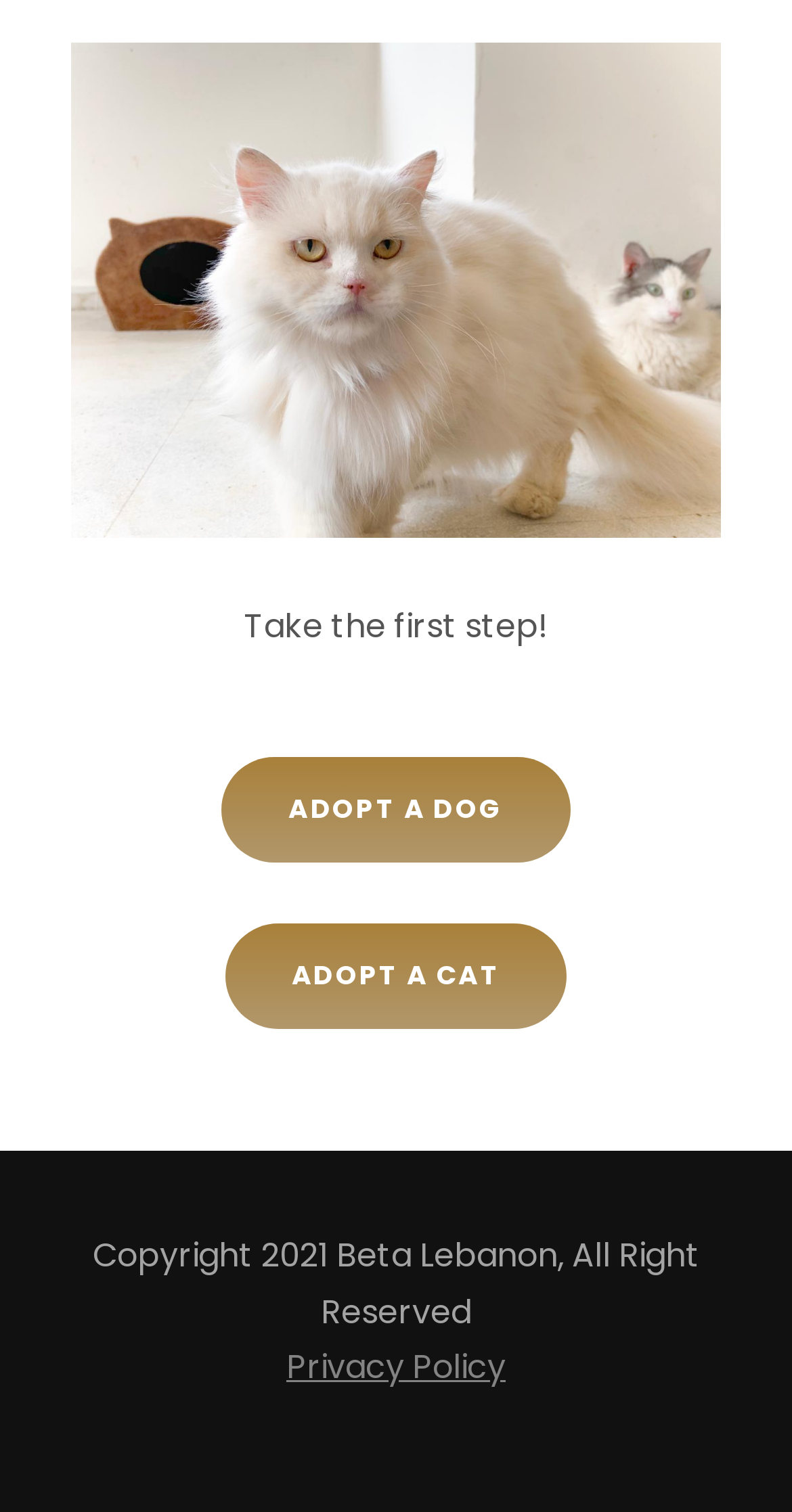What is the call-to-action on the webpage?
Answer the question with a single word or phrase, referring to the image.

Take the first step!